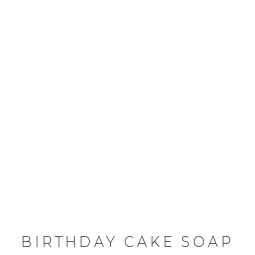What is the theme of the product's packaging?
Please provide a single word or phrase as your answer based on the screenshot.

Fun and festivity